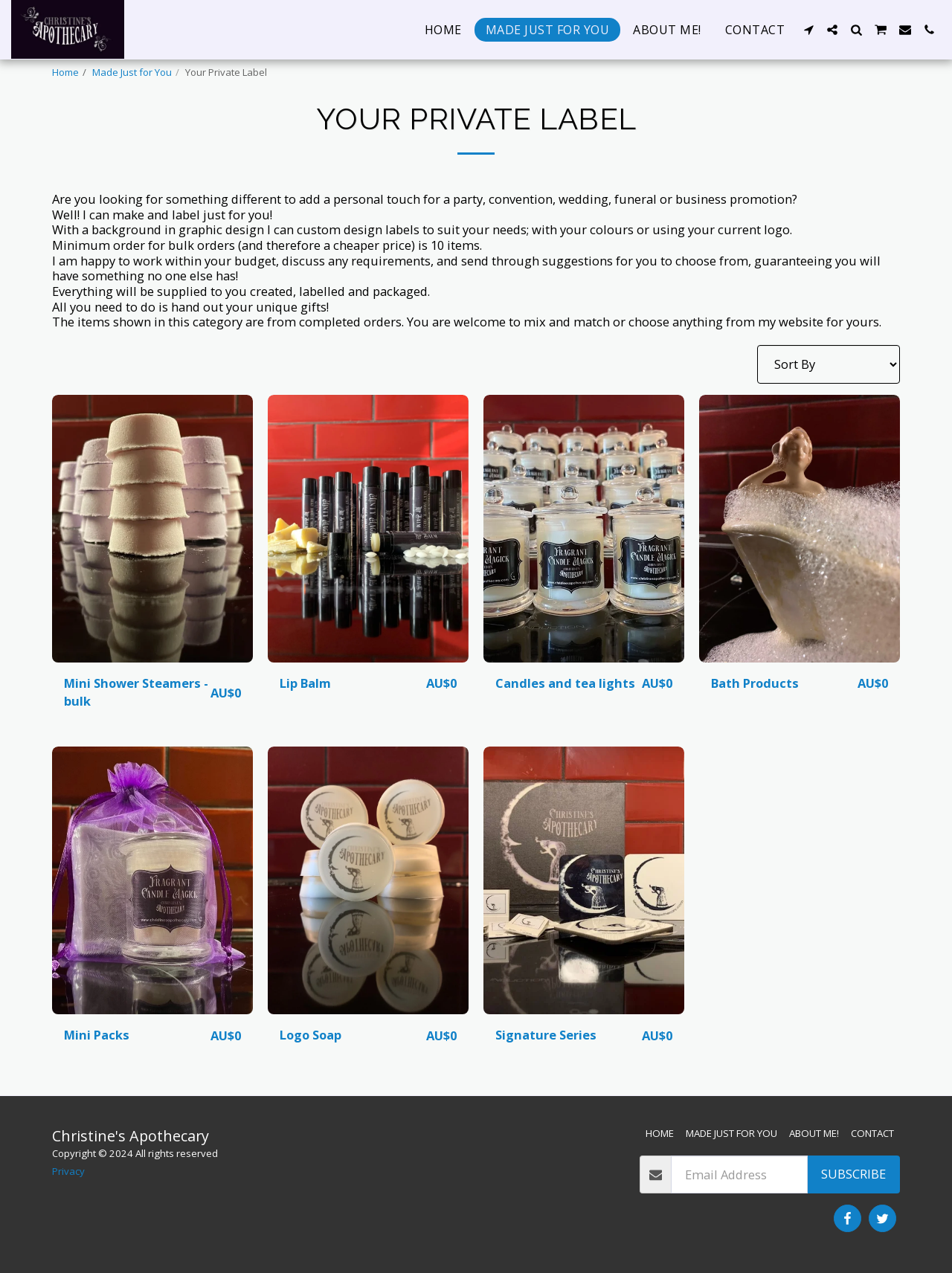Identify the bounding box for the given UI element using the description provided. Coordinates should be in the format (top-left x, top-left y, bottom-right x, bottom-right y) and must be between 0 and 1. Here is the description: aria-label="Logo Soap"

[0.281, 0.586, 0.492, 0.797]